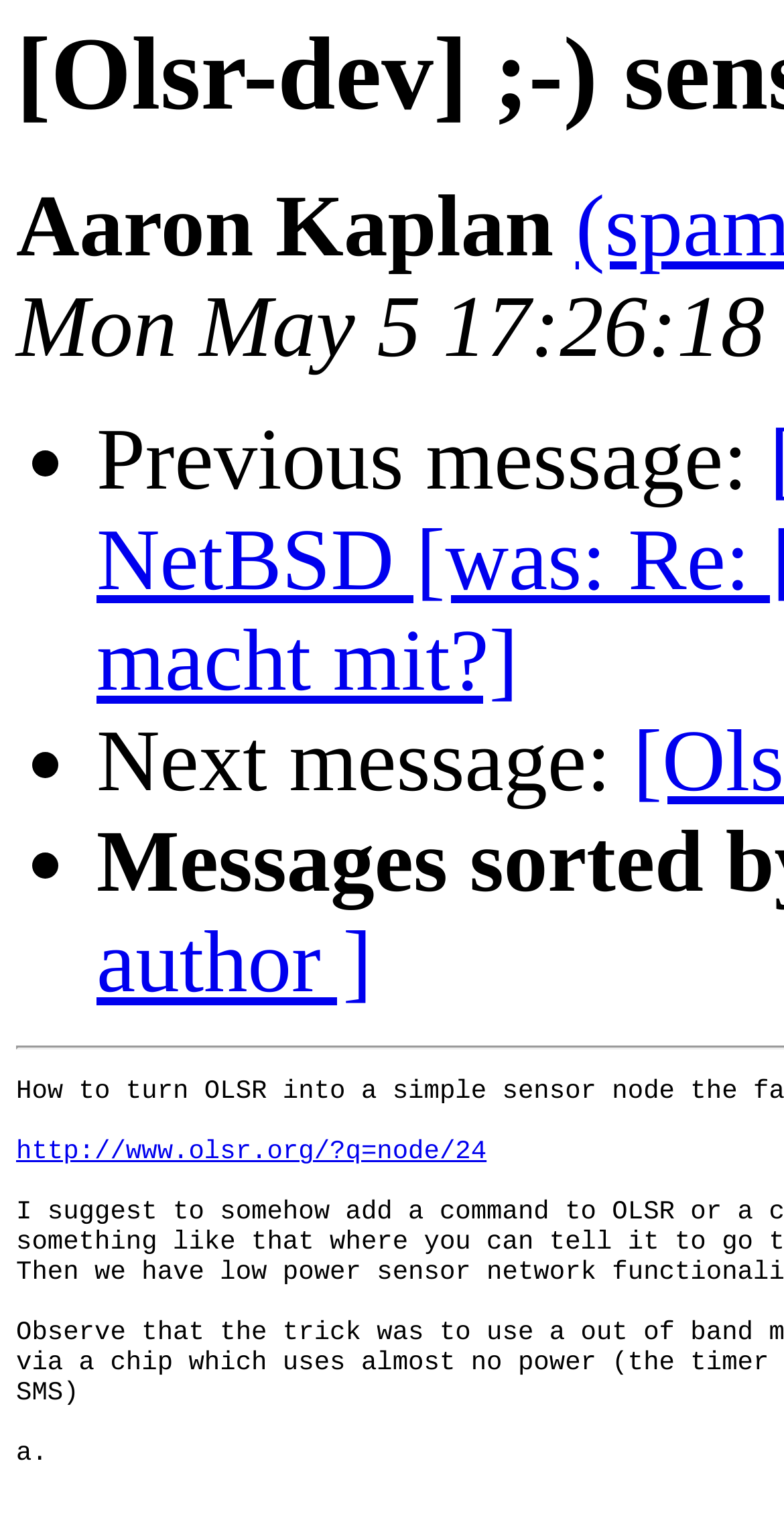Calculate the bounding box coordinates for the UI element based on the following description: "Trendings". Ensure the coordinates are four float numbers between 0 and 1, i.e., [left, top, right, bottom].

None